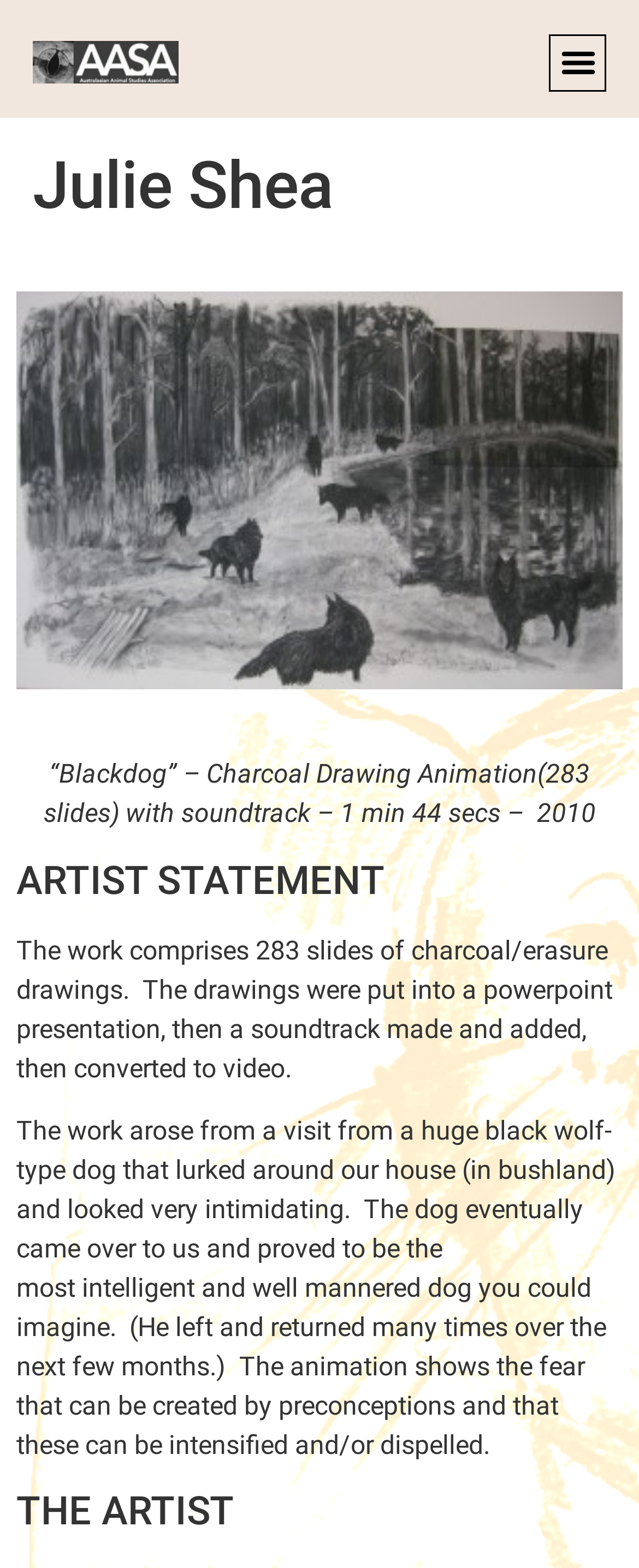Please provide a comprehensive answer to the question based on the screenshot: What is the title of the animation?

I found the answer by reading the static text element that describes the animation, which is located below the artist's name. The text mentions '“Blackdog” – Charcoal Drawing Animation'.